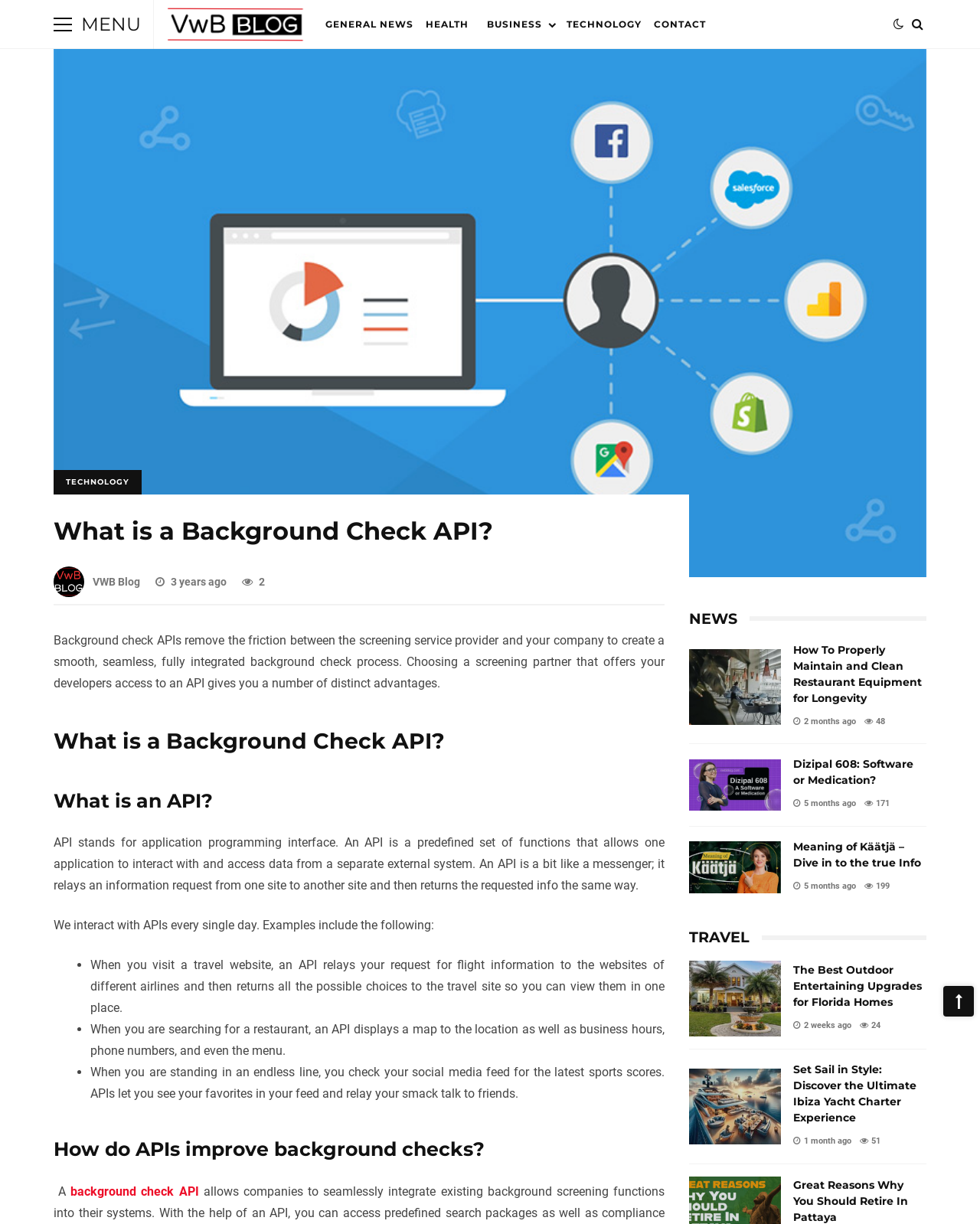Find the bounding box coordinates of the element you need to click on to perform this action: 'Explore the meaning of Käätjä'. The coordinates should be represented by four float values between 0 and 1, in the format [left, top, right, bottom].

[0.703, 0.688, 0.797, 0.73]